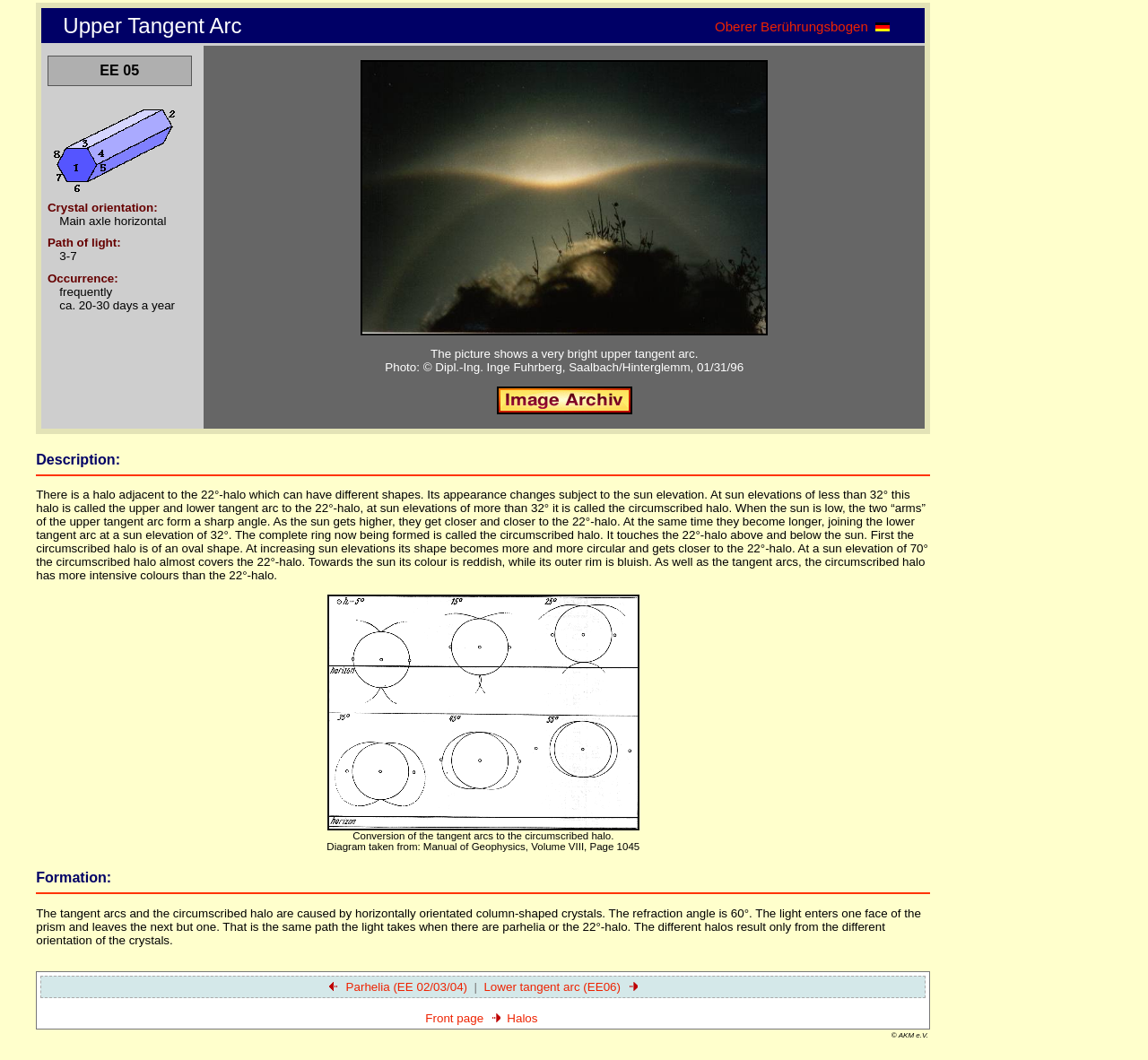What is the orientation of the main axle?
Look at the image and answer the question with a single word or phrase.

Horizontal